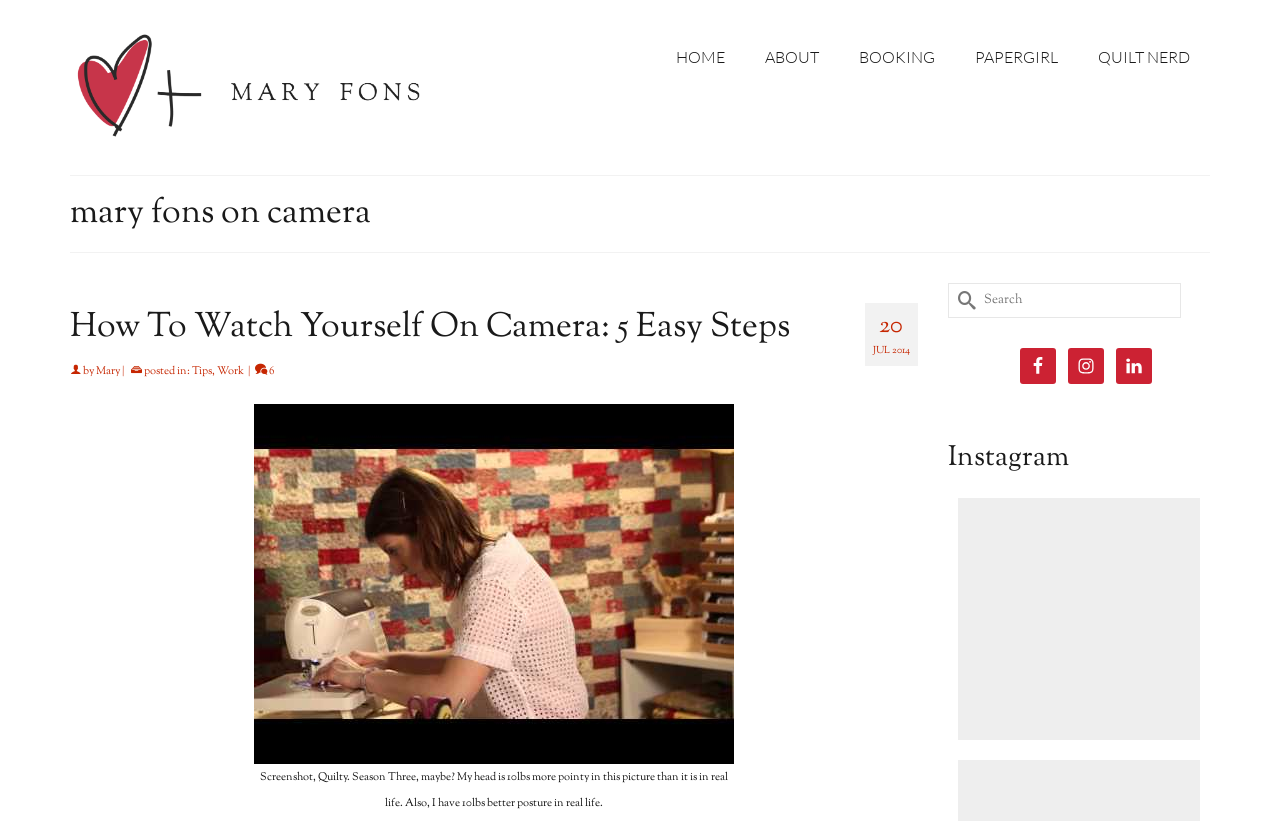Identify the bounding box coordinates of the element that should be clicked to fulfill this task: "Read about Mahindra XUV 300 Facelift Price". The coordinates should be provided as four float numbers between 0 and 1, i.e., [left, top, right, bottom].

None